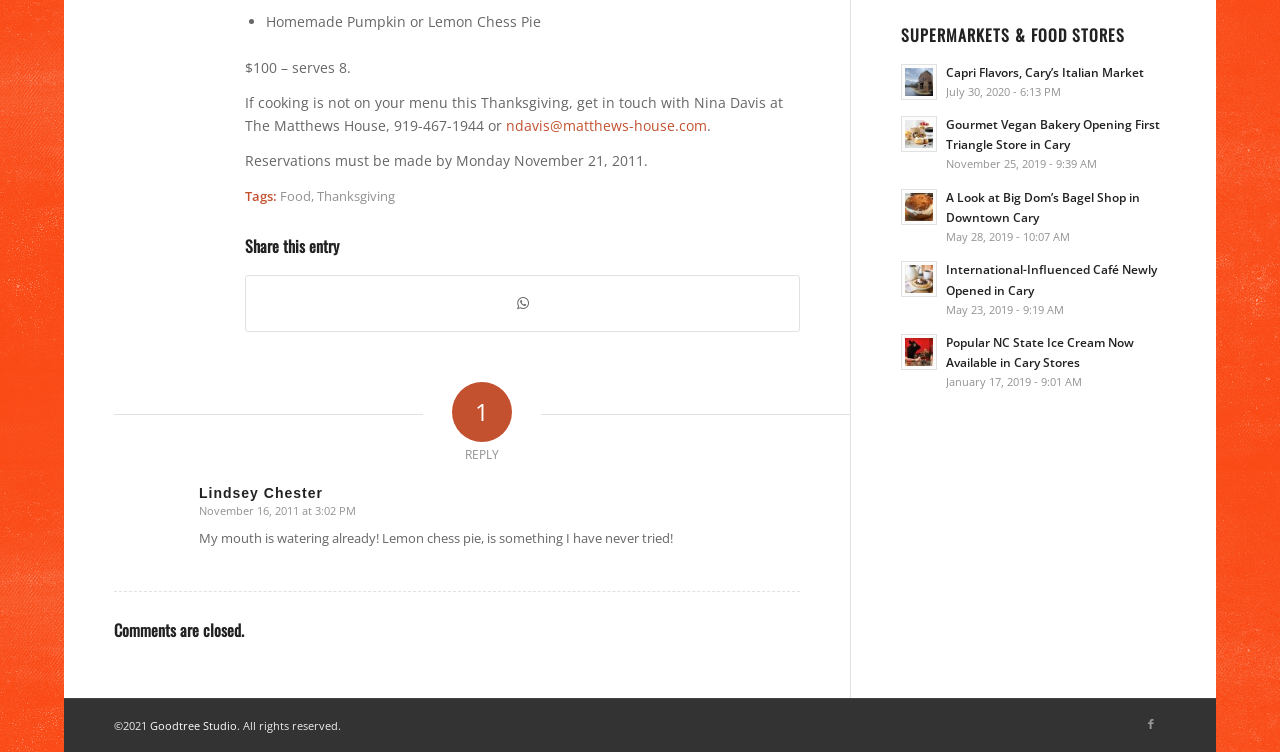Identify the bounding box coordinates of the HTML element based on this description: "Goodtree Studio".

[0.117, 0.954, 0.185, 0.974]